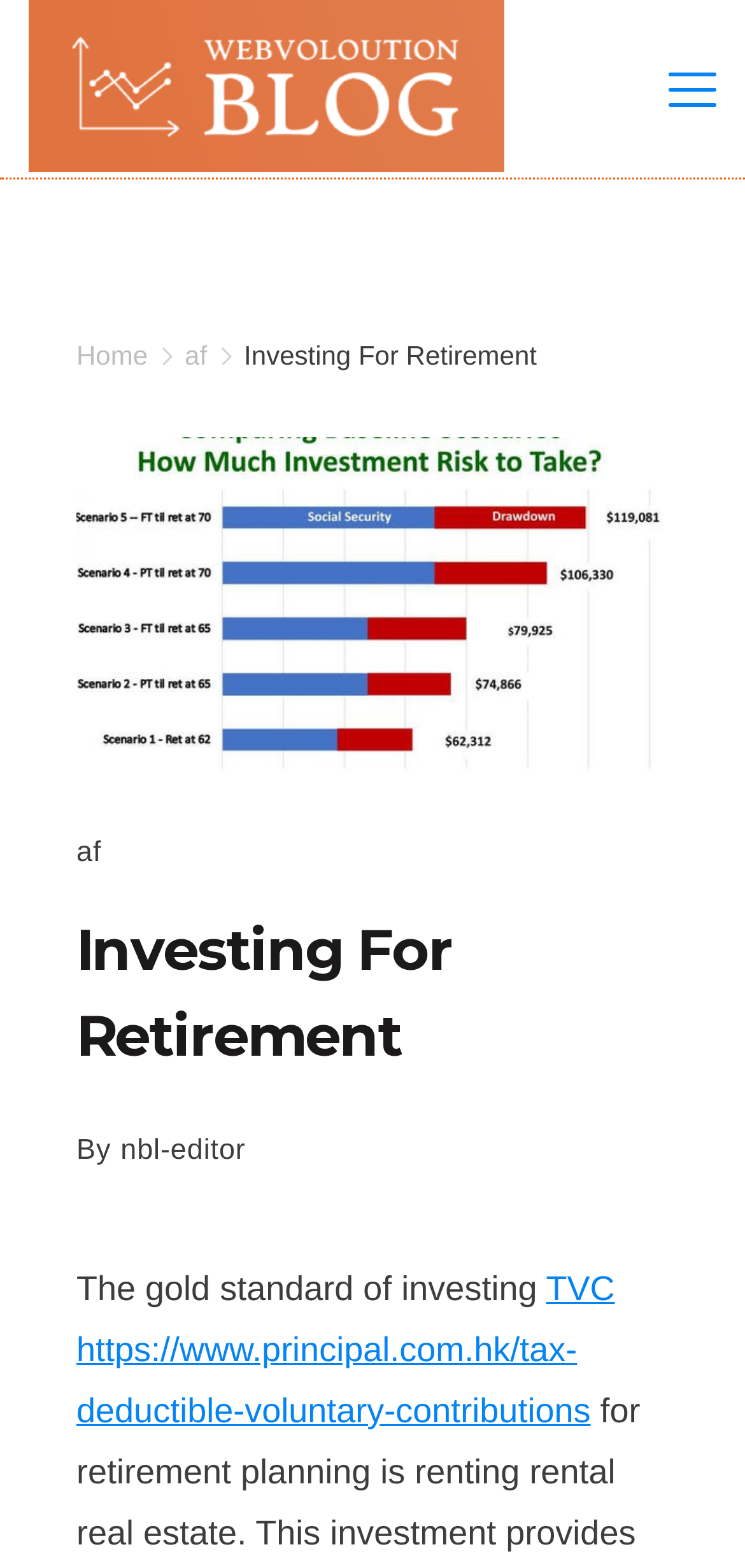Determine and generate the text content of the webpage's headline.

Investing For Retirement